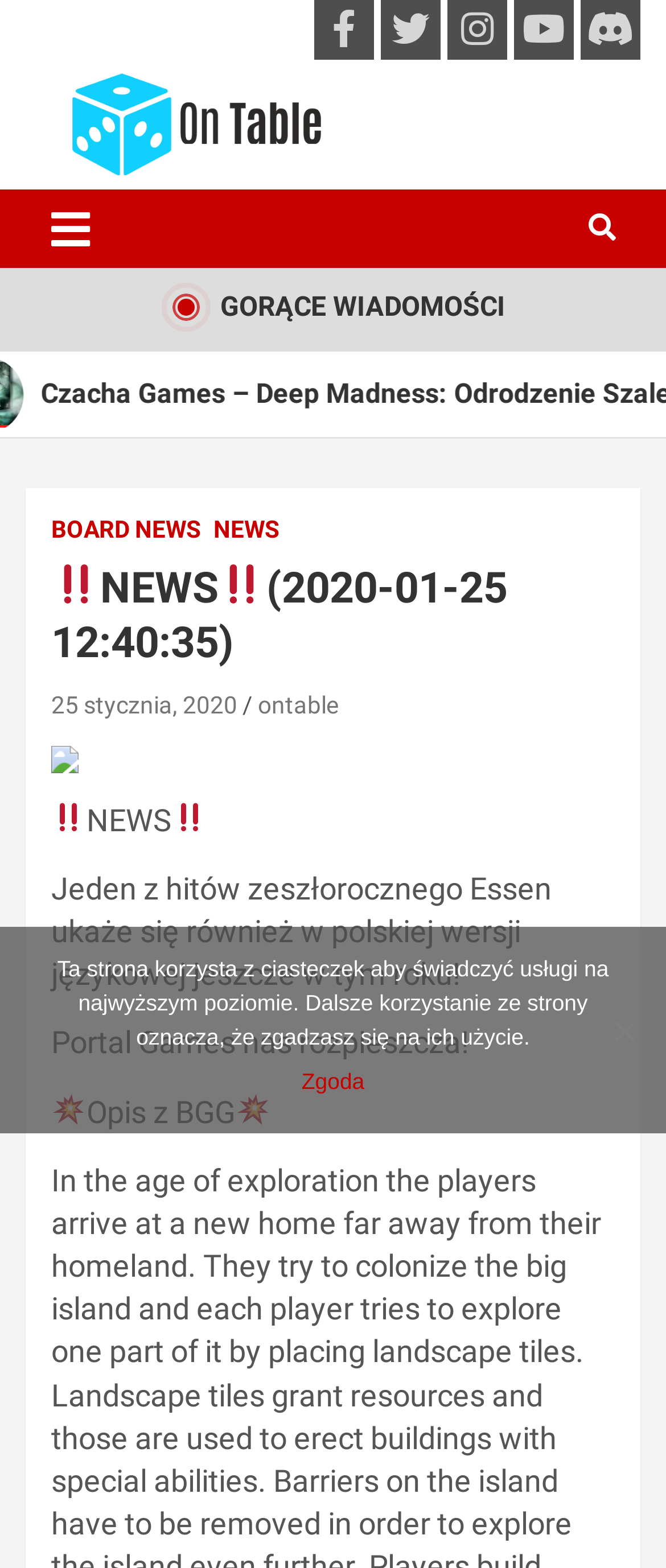Calculate the bounding box coordinates for the UI element based on the following description: "parent_node: On Table". Ensure the coordinates are four float numbers between 0 and 1, i.e., [left, top, right, bottom].

[0.077, 0.049, 0.491, 0.075]